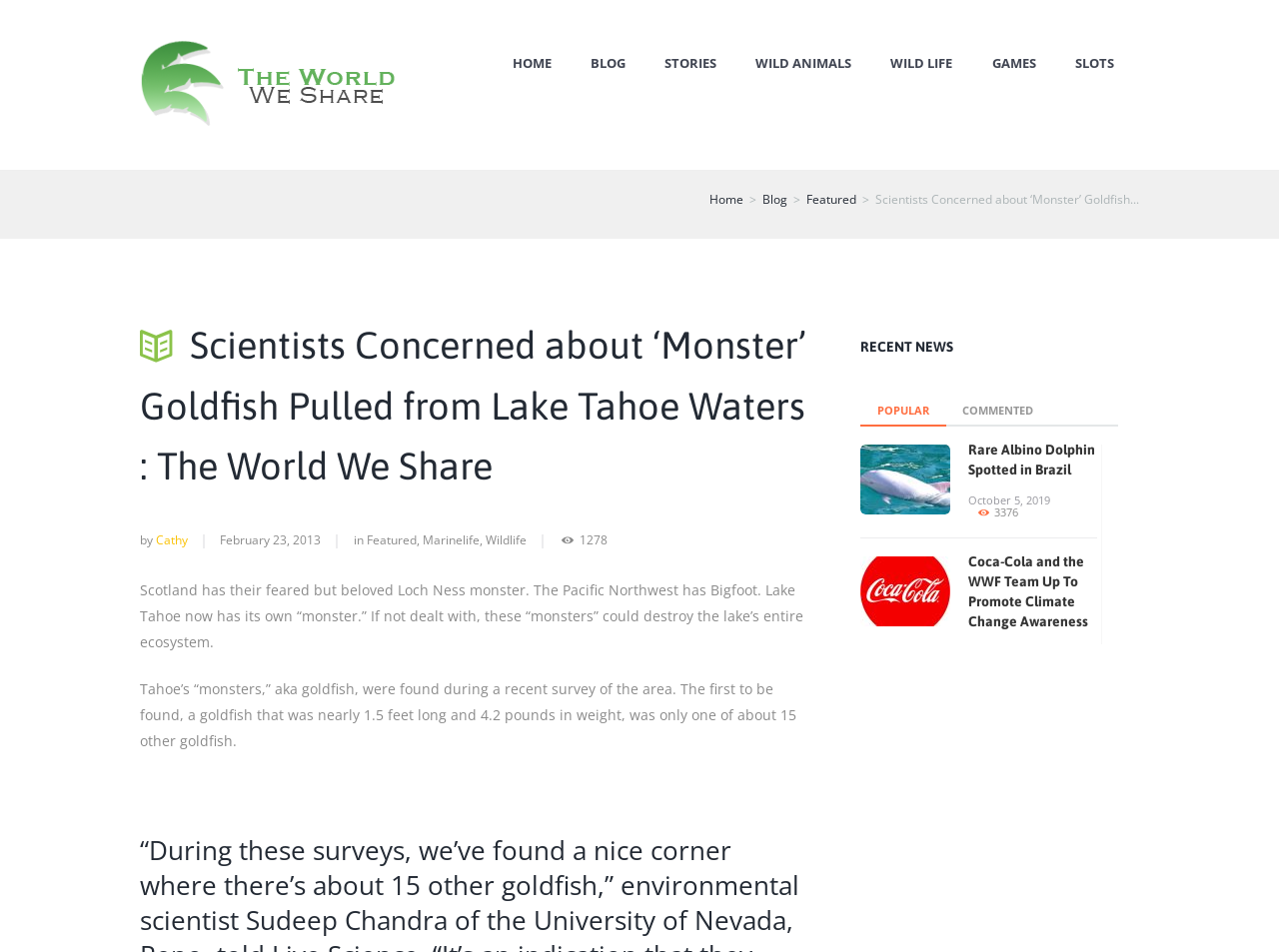Locate the bounding box coordinates of the clickable area to execute the instruction: "Click the 'COMMENTED' tab". Provide the coordinates as four float numbers between 0 and 1, represented as [left, top, right, bottom].

[0.739, 0.403, 0.821, 0.446]